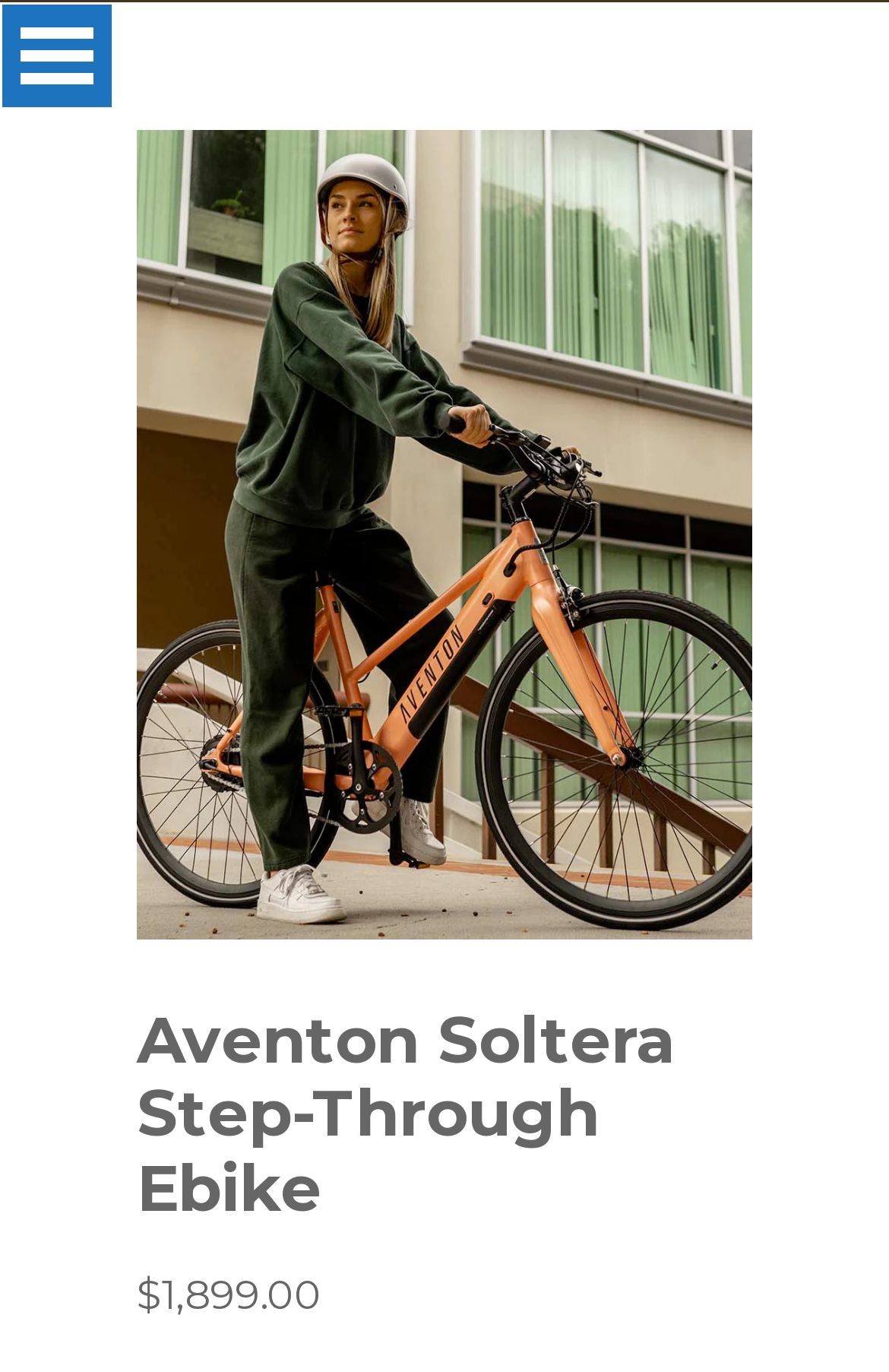What other products are mentioned on the webpage? Examine the screenshot and reply using just one word or a brief phrase.

Bikes, eScooters